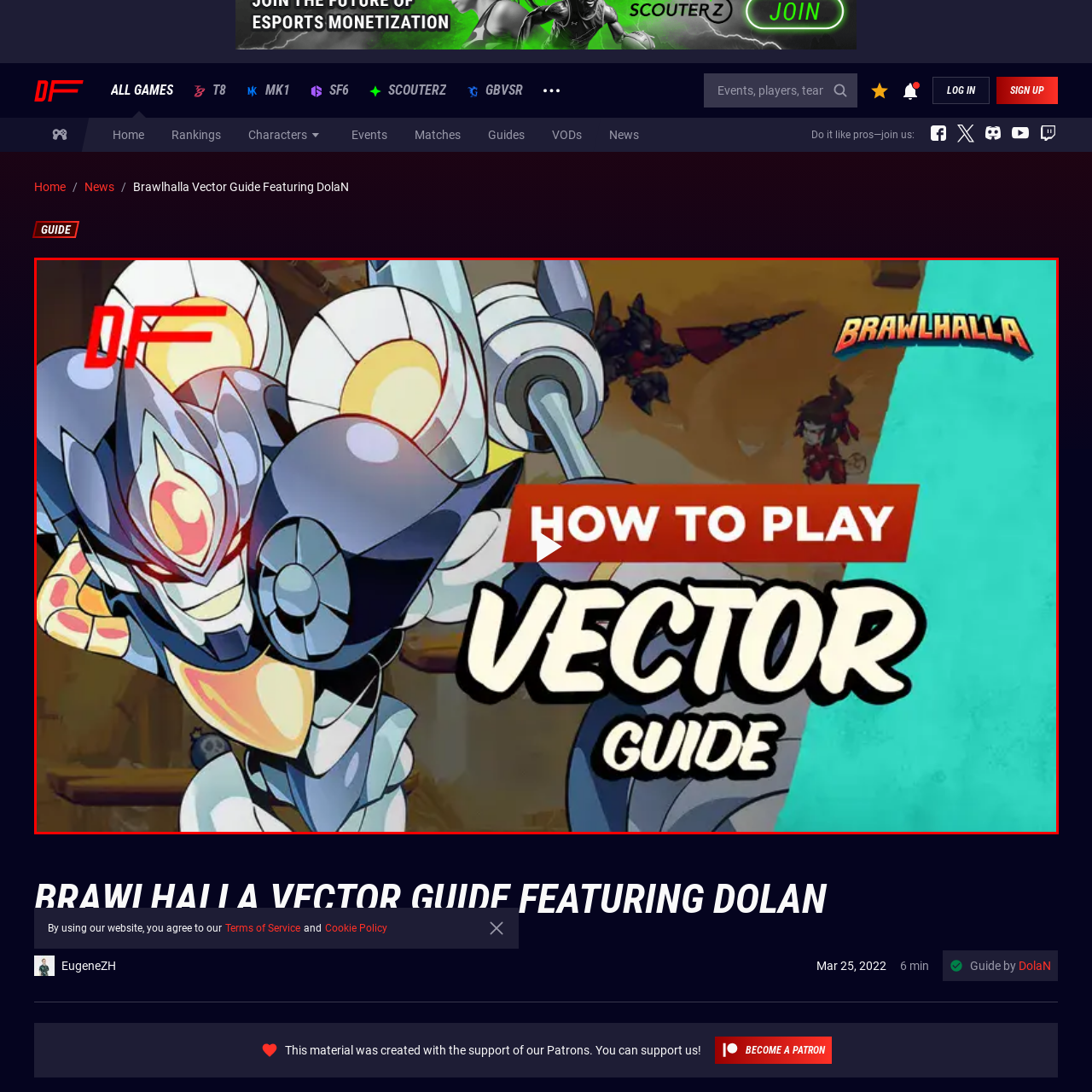Provide a comprehensive description of the image highlighted within the red bounding box.

The image showcases a dynamic and colorful scene related to the game "Brawlhalla," featuring a character prominently displayed at the forefront. The character appears to have a mechanical design, with vibrant colors and distinct features that suggest strength and agility. Overlaying the character is bold text that reads "HOW TO PLAY VECTOR GUIDE," indicating that this image is part of a guide to help players master the character Vector. Additionally, the logo for "Brawlhalla" is prominently positioned in the upper right corner, further emphasizing the game's branding. The background is likely an in-game environment, adding context to the gameplay setting that players can expect to encounter. Overall, this visually appealing image serves as an engaging invitation for fans and newcomers alike to explore the mechanics and strategies for playing Vector in "Brawlhalla."